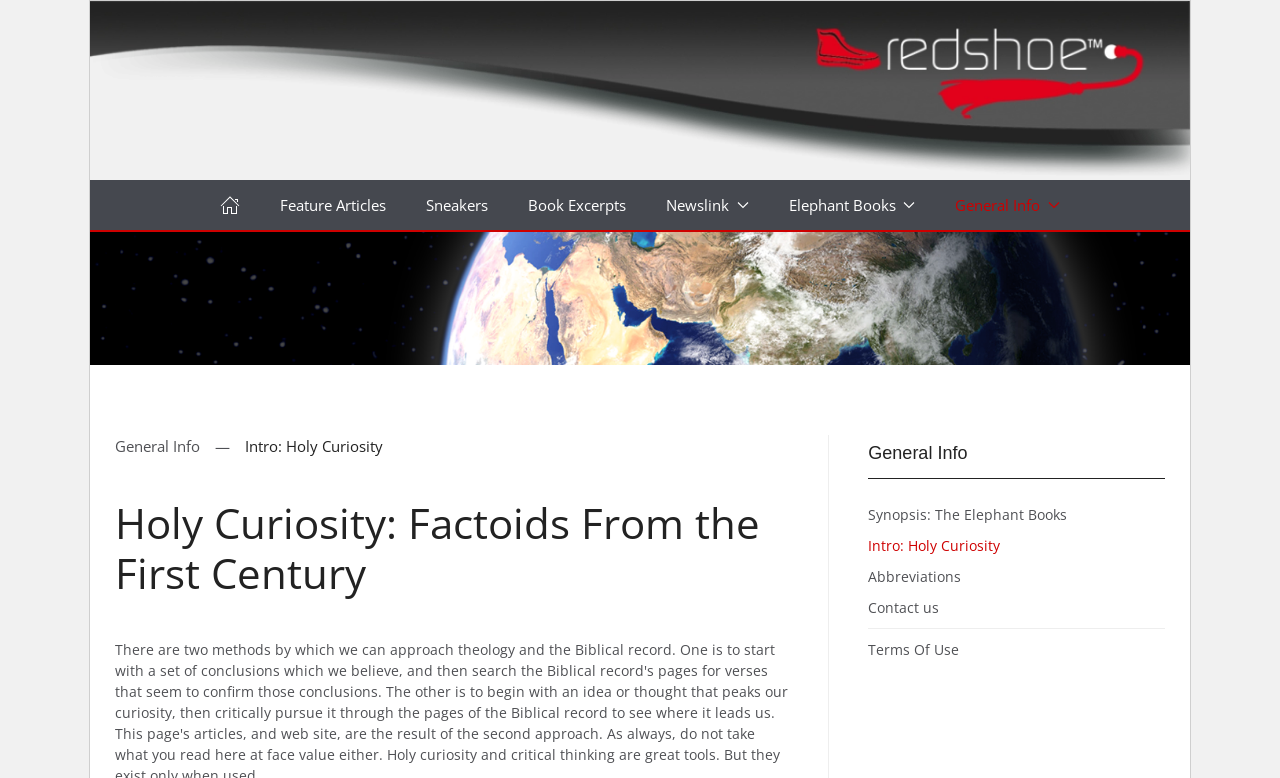Answer the question briefly using a single word or phrase: 
How many links are there in the breadcrumb navigation?

6